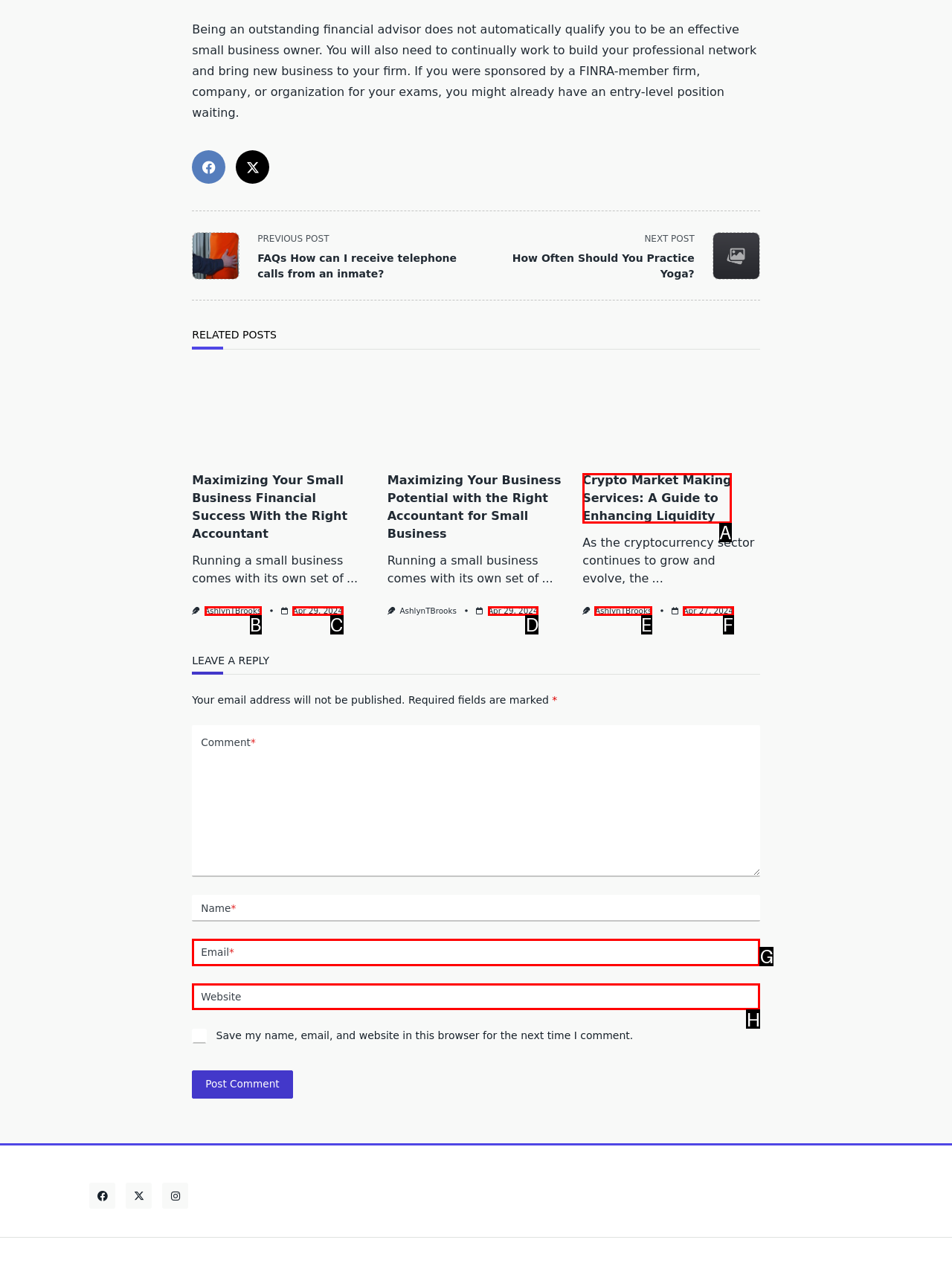Find the option that best fits the description: parent_node: Email aria-describedby="email-notes" name="email". Answer with the letter of the option.

G